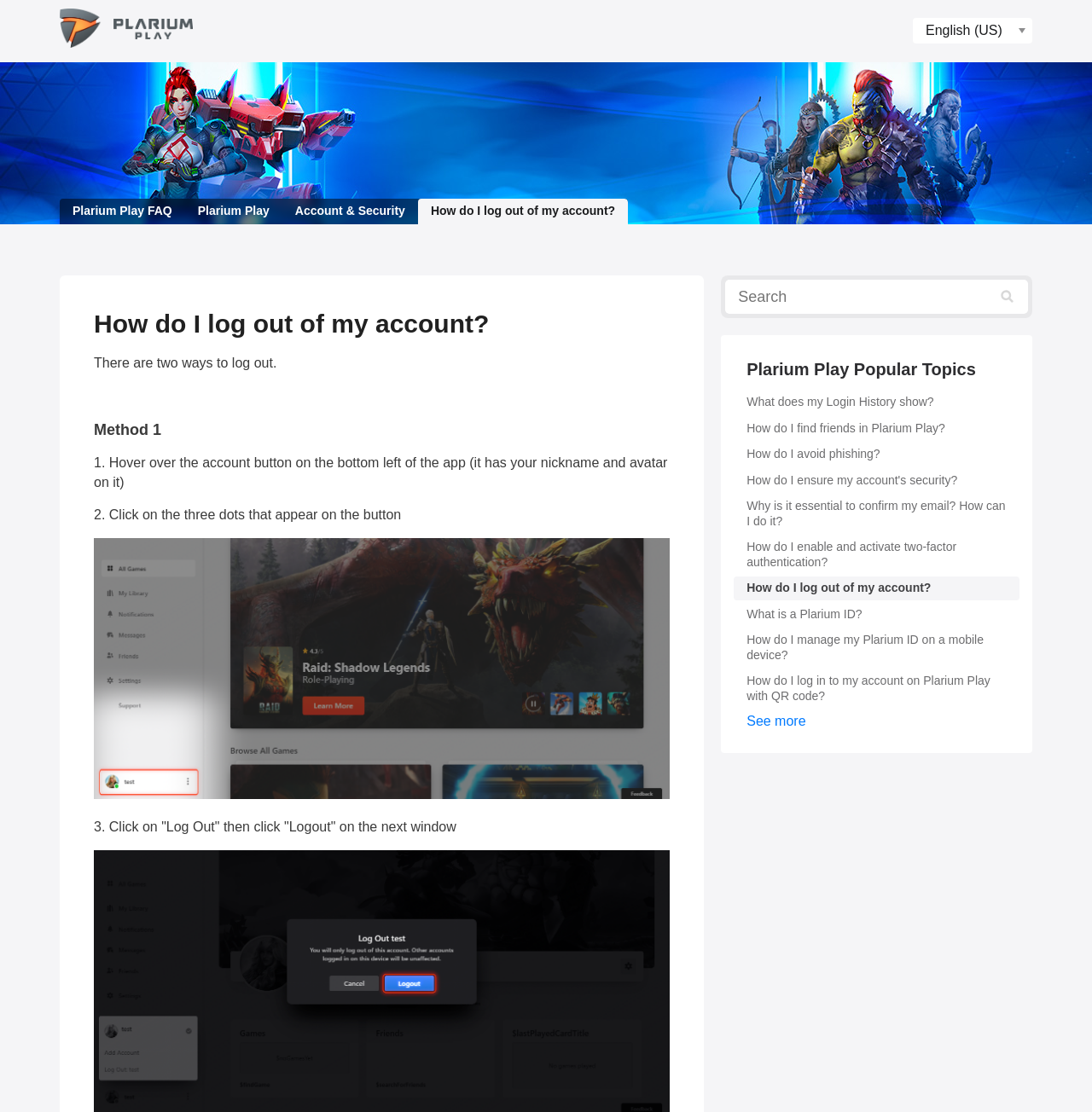Determine the bounding box coordinates for the UI element matching this description: "aria-label="Search" name="query" placeholder="Search"".

[0.664, 0.251, 0.941, 0.282]